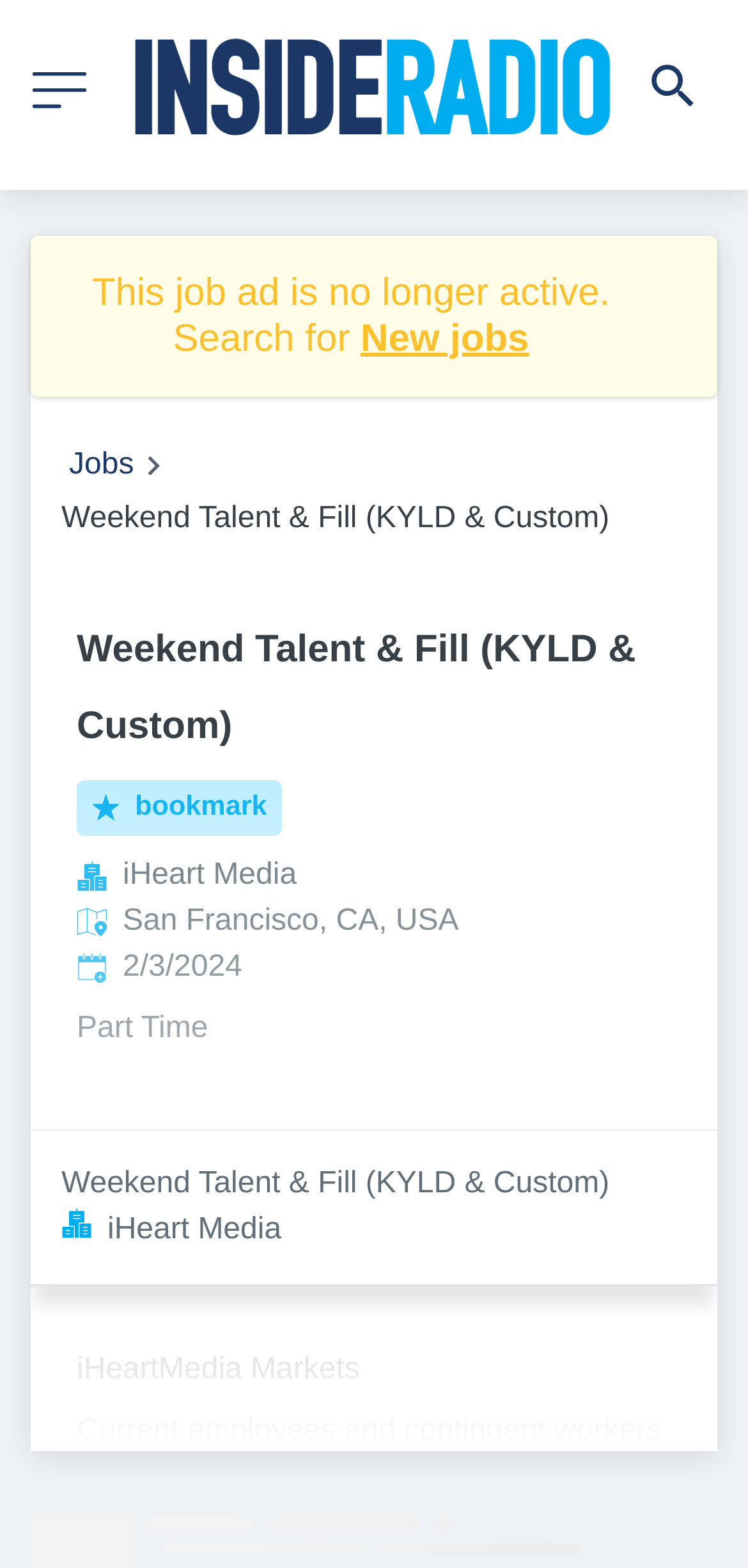How many loading interface images are on this webpage?
Using the visual information, answer the question in a single word or phrase.

6